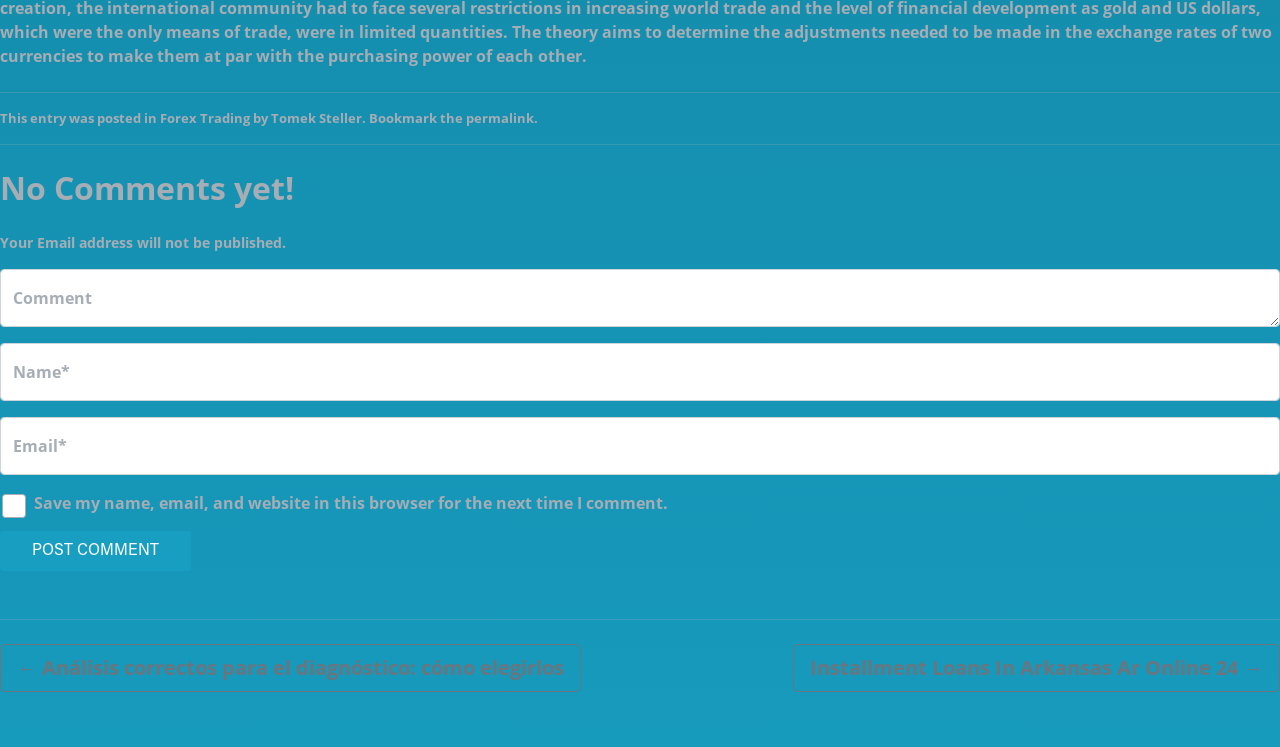How many separators are there?
Answer the question with a single word or phrase, referring to the image.

3